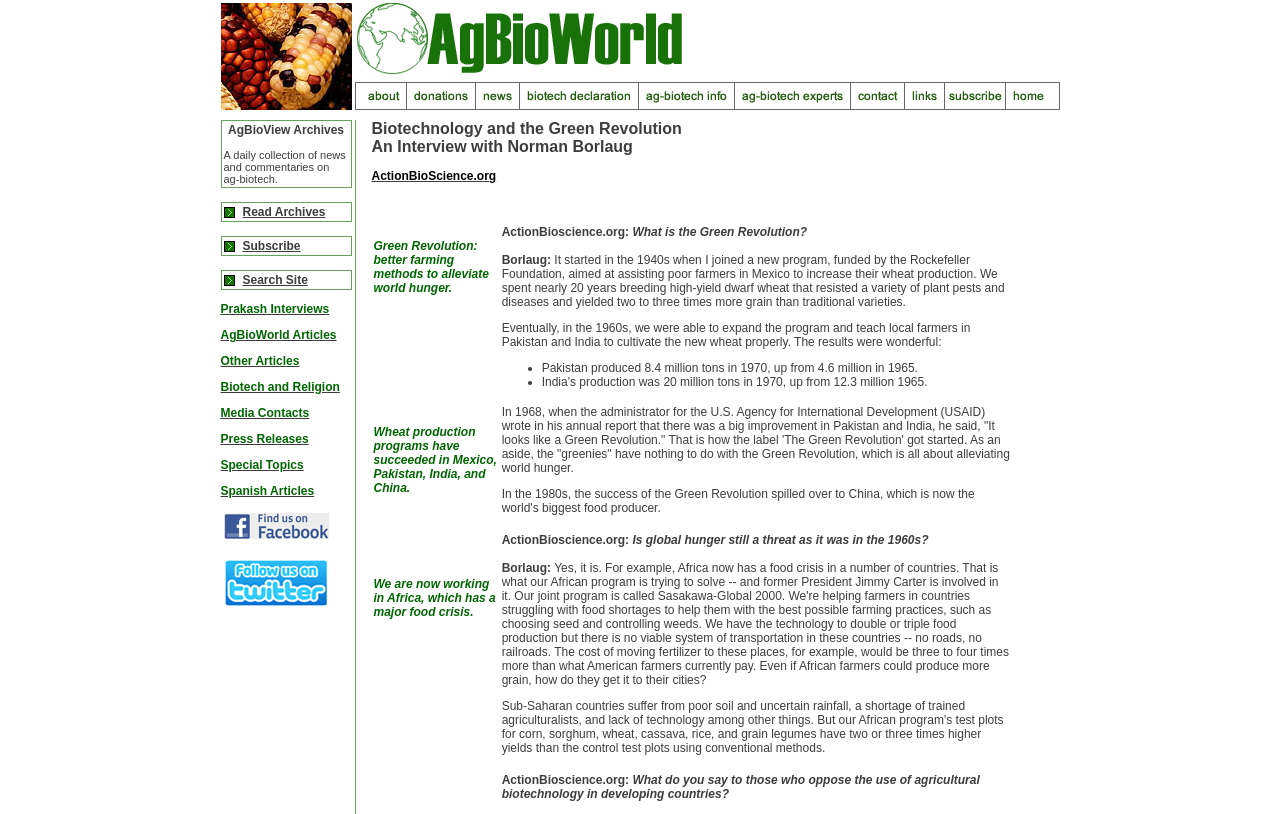Bounding box coordinates should be provided in the format (top-left x, top-left y, bottom-right x, bottom-right y) with all values between 0 and 1. Identify the bounding box for this UI element: alt="Subscribe to AgBioView" name="sitemap"

[0.738, 0.122, 0.786, 0.139]